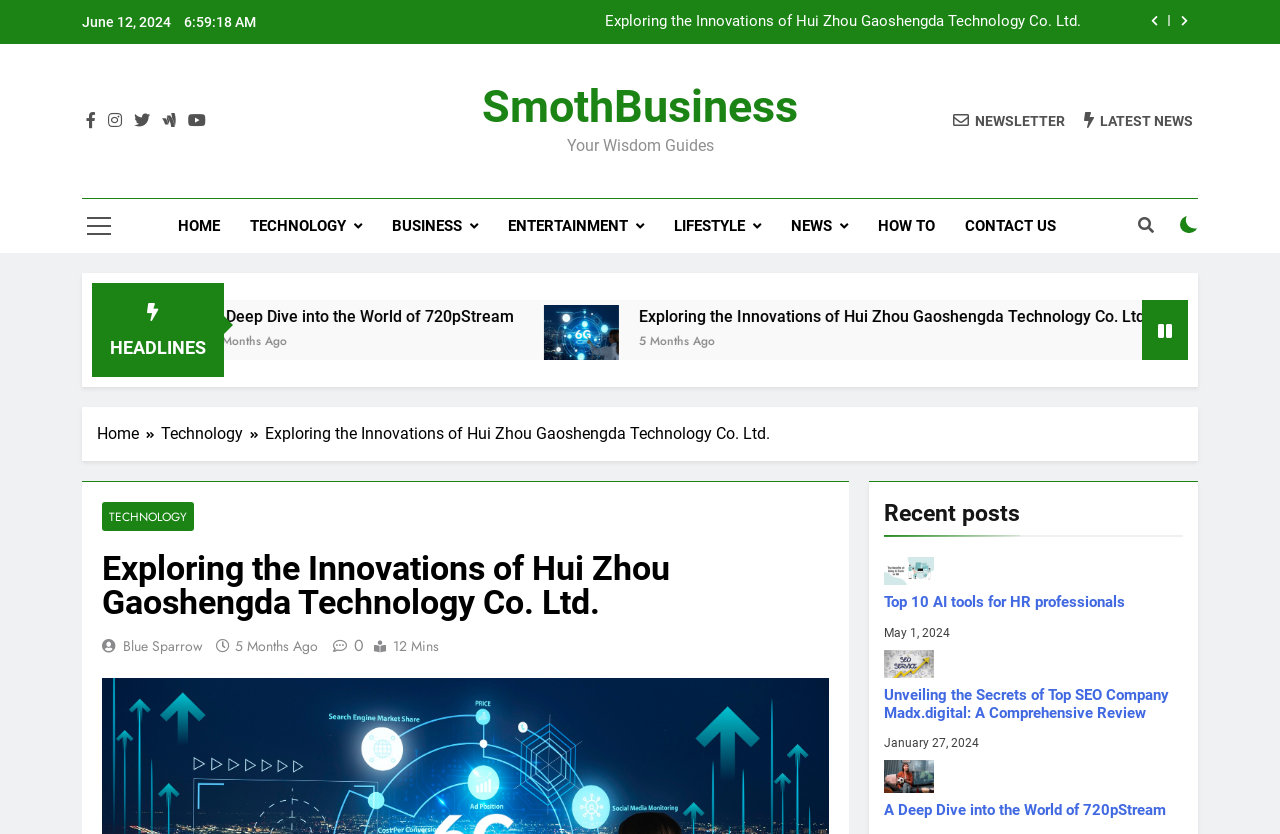Please specify the bounding box coordinates of the clickable section necessary to execute the following command: "Click the HOME button".

[0.128, 0.239, 0.184, 0.303]